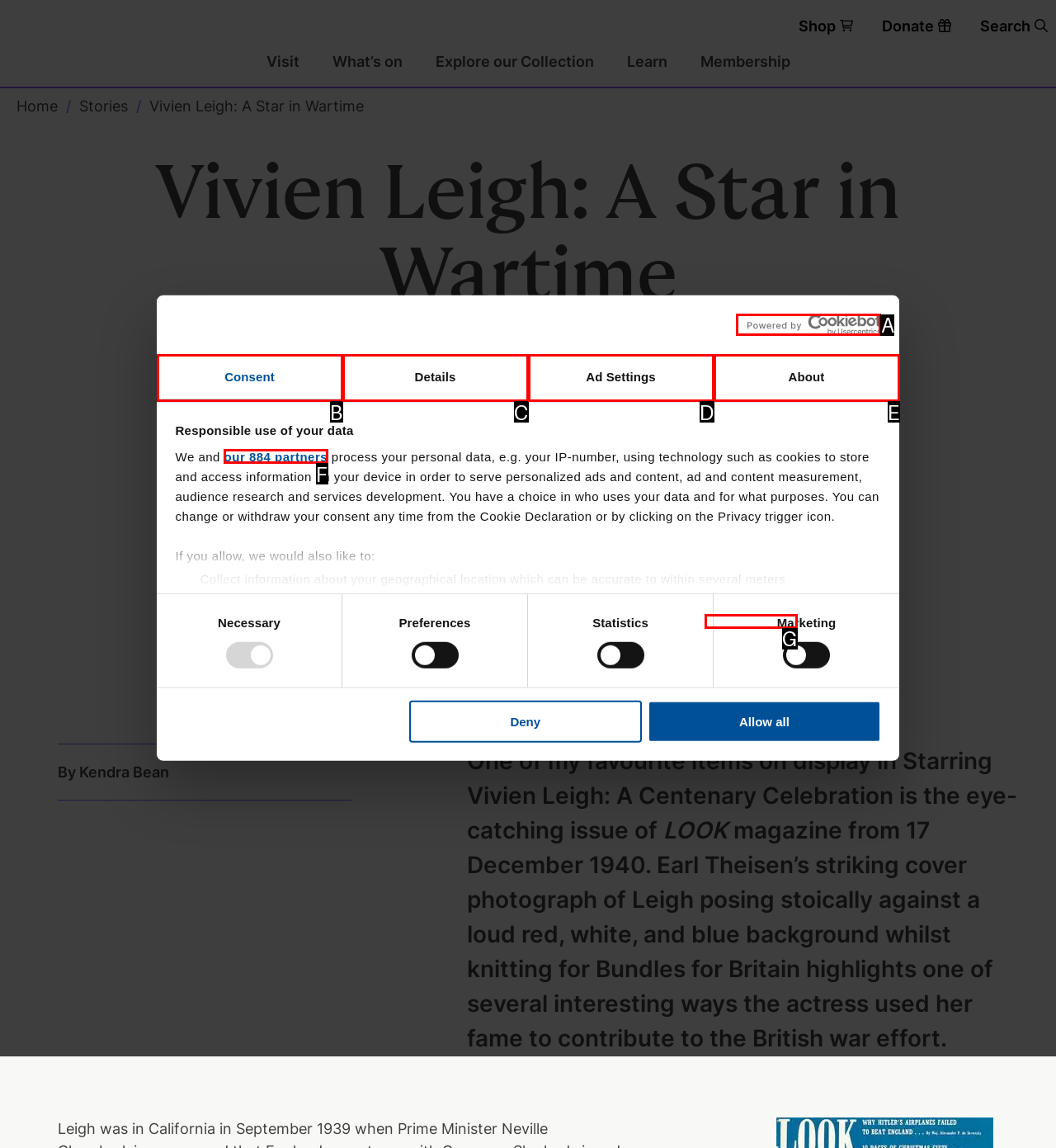Which HTML element fits the description: our 884 partners? Respond with the letter of the appropriate option directly.

F